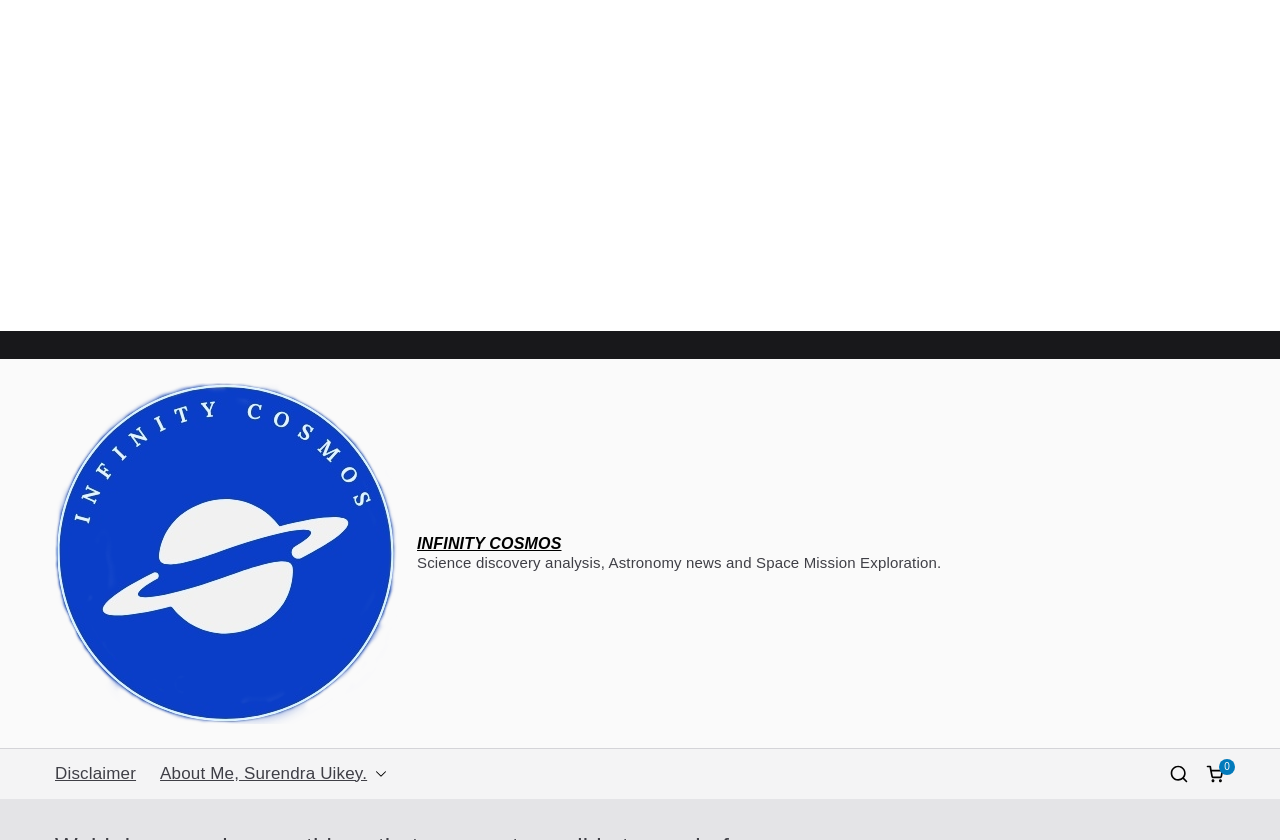Identify the bounding box for the UI element described as: "INFINITY COSMOS". The coordinates should be four float numbers between 0 and 1, i.e., [left, top, right, bottom].

[0.326, 0.637, 0.439, 0.658]